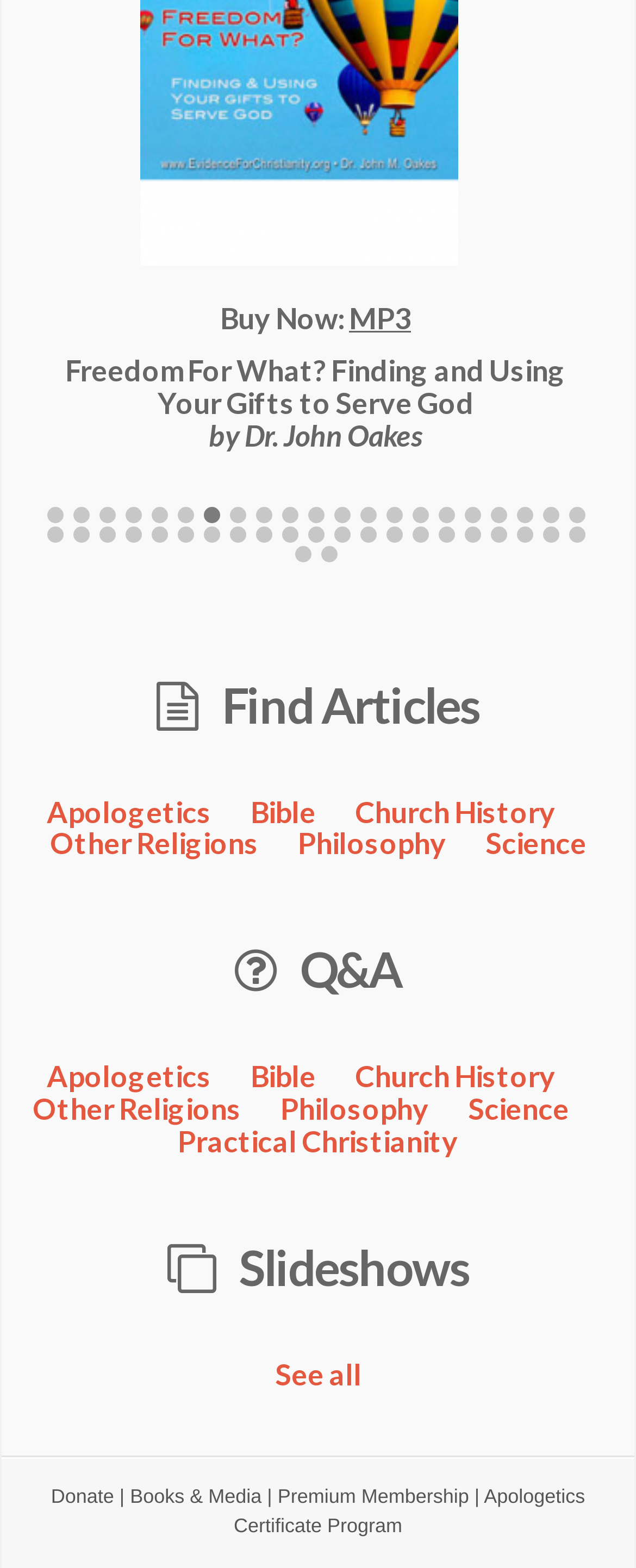Identify and provide the bounding box coordinates of the UI element described: "Books & Media". The coordinates should be formatted as [left, top, right, bottom], with each number being a float between 0 and 1.

[0.204, 0.947, 0.411, 0.962]